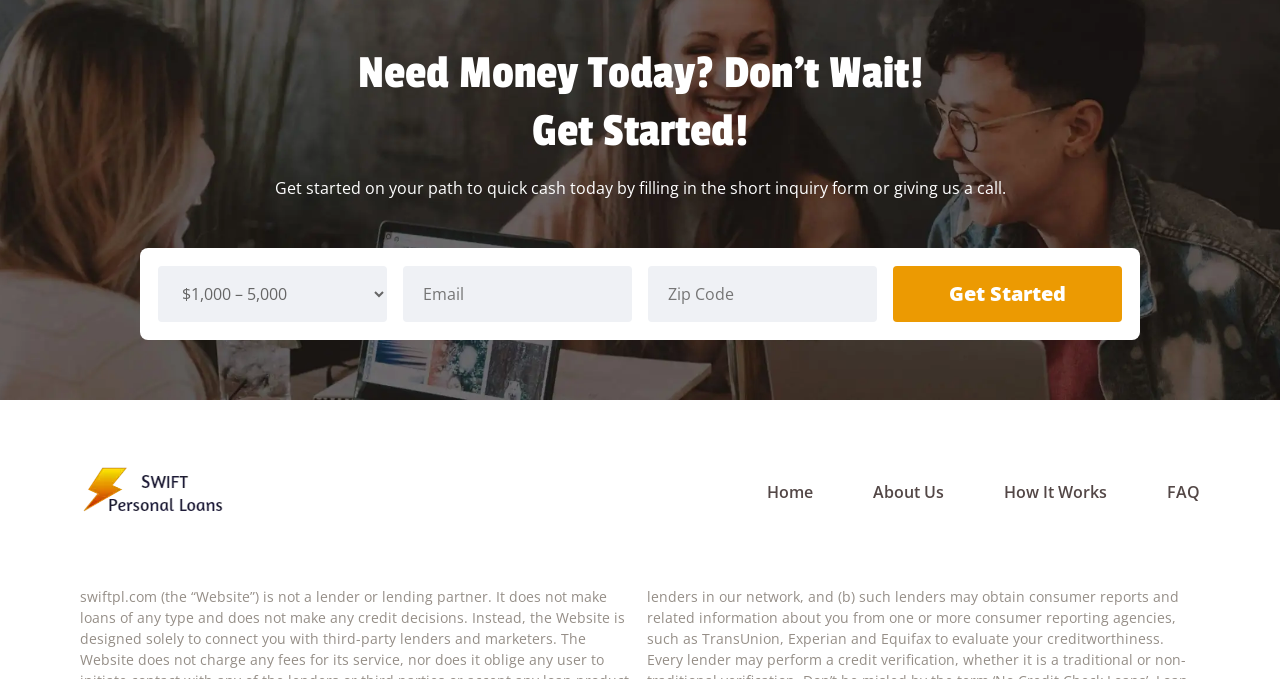Find the bounding box coordinates of the clickable region needed to perform the following instruction: "Fill in the email". The coordinates should be provided as four float numbers between 0 and 1, i.e., [left, top, right, bottom].

[0.315, 0.392, 0.494, 0.475]